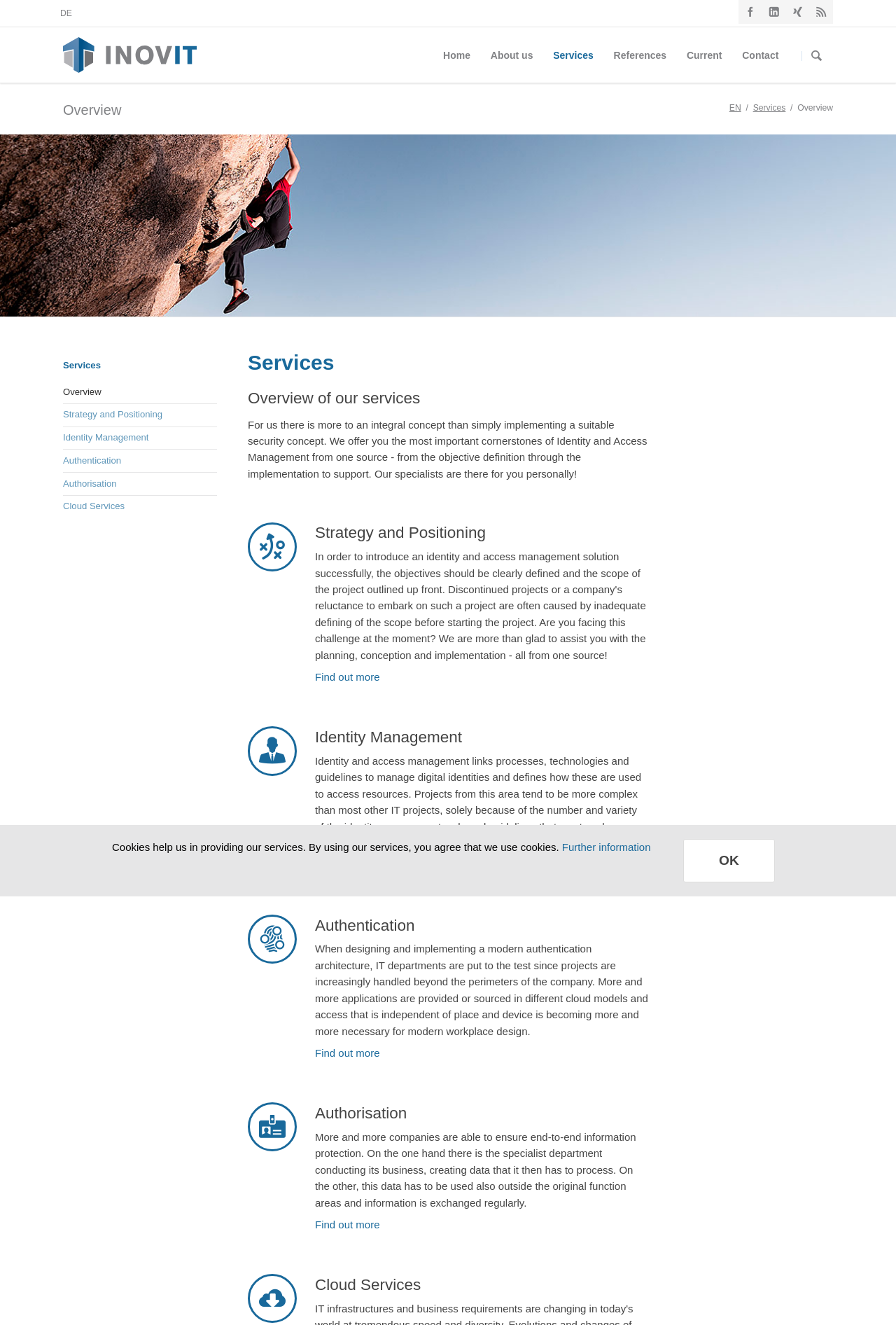What is the company name?
Answer the question with a single word or phrase, referring to the image.

inovit GmbH